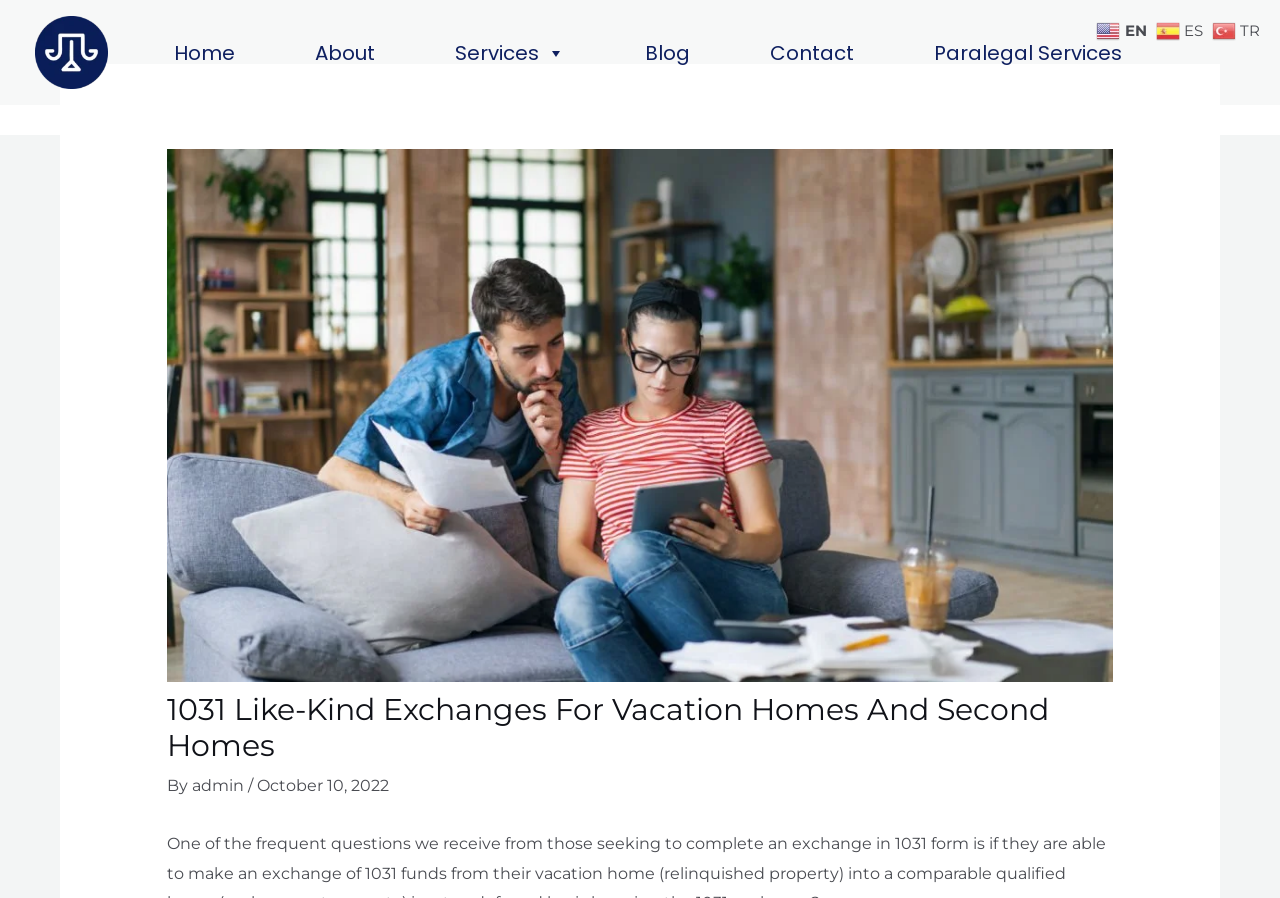What is the topic of the article?
Answer with a single word or short phrase according to what you see in the image.

1031 Like-Kind Exchanges